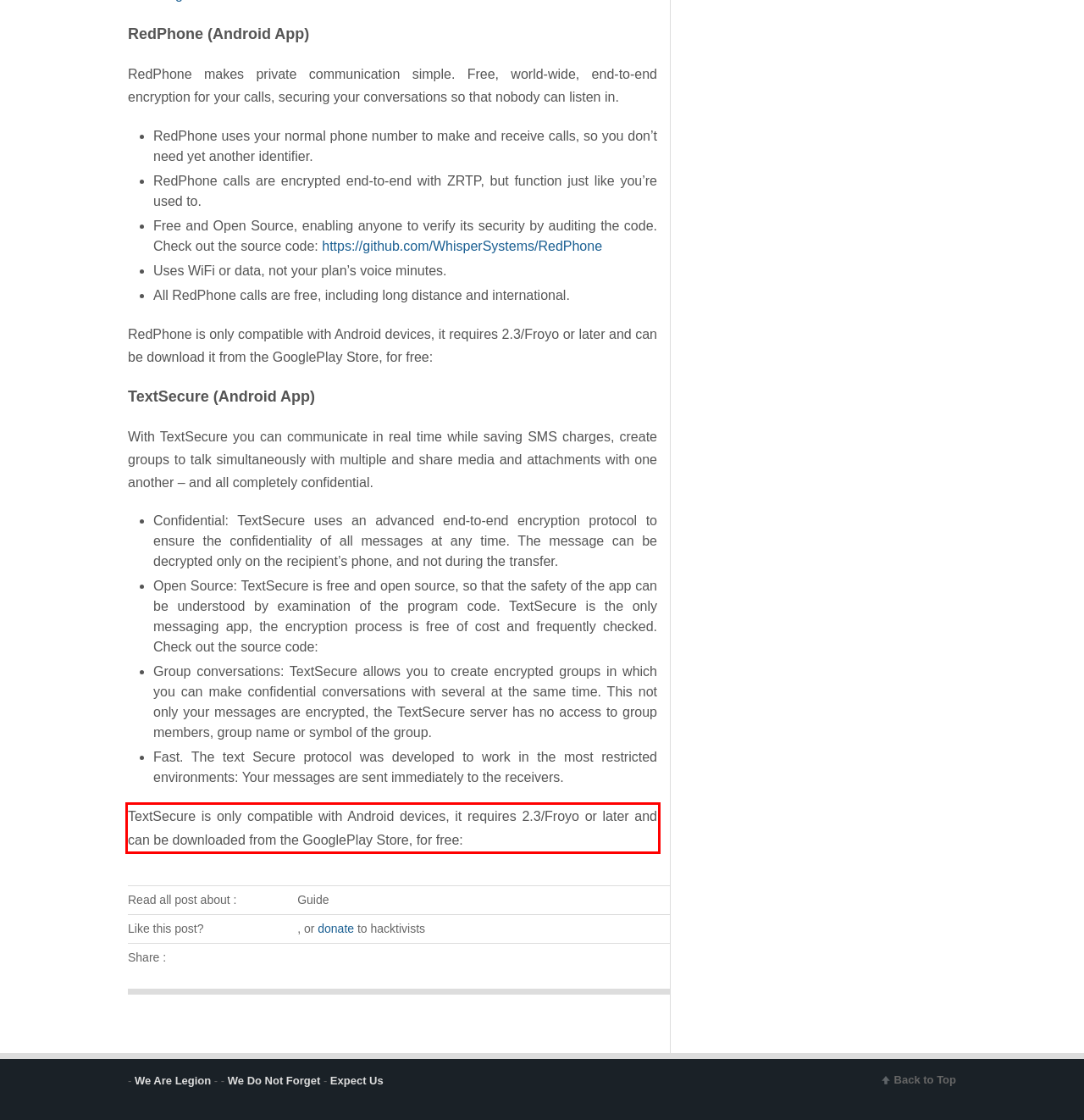You are looking at a screenshot of a webpage with a red rectangle bounding box. Use OCR to identify and extract the text content found inside this red bounding box.

TextSecure is only compatible with Android devices, it requires 2.3/Froyo or later and can be downloaded from the GooglePlay Store, for free: